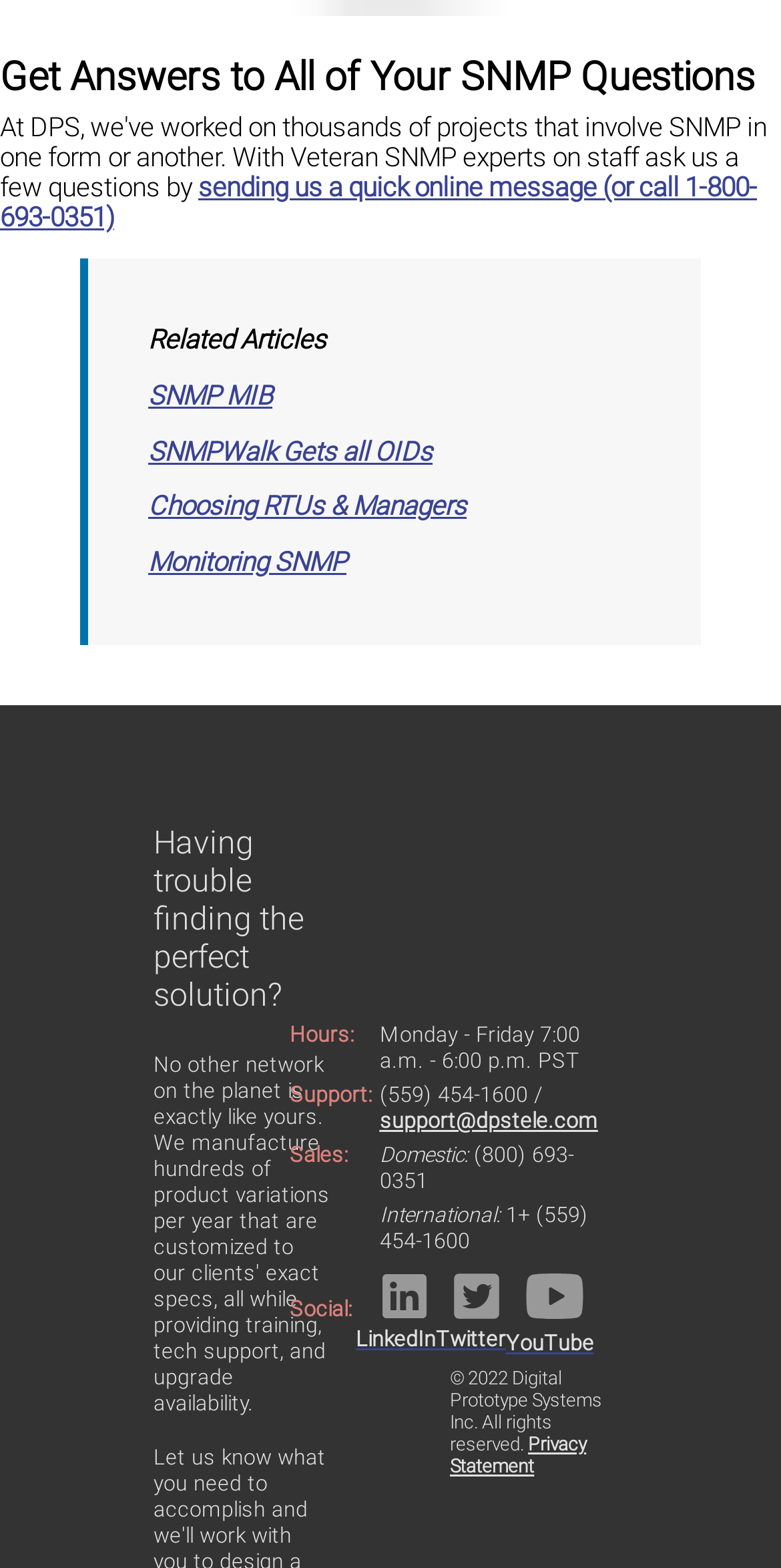What is the company's support phone number?
Give a detailed explanation using the information visible in the image.

I found the support phone number by looking at the table with contact information, where it is listed under the 'Support' category.